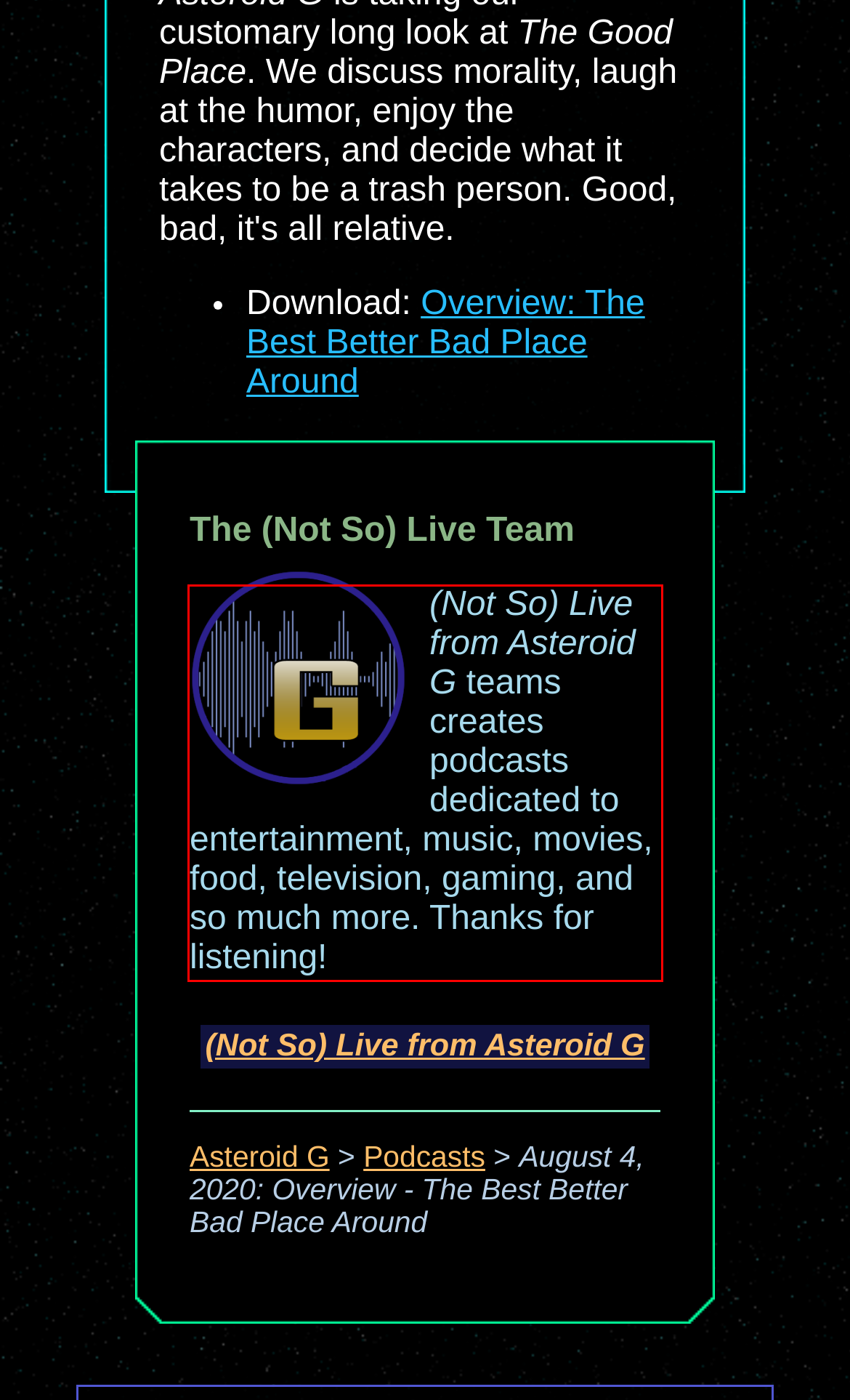You have a screenshot of a webpage, and there is a red bounding box around a UI element. Utilize OCR to extract the text within this red bounding box.

(Not So) Live from Asteroid G teams creates podcasts dedicated to entertainment, music, movies, food, television, gaming, and so much more. Thanks for listening!